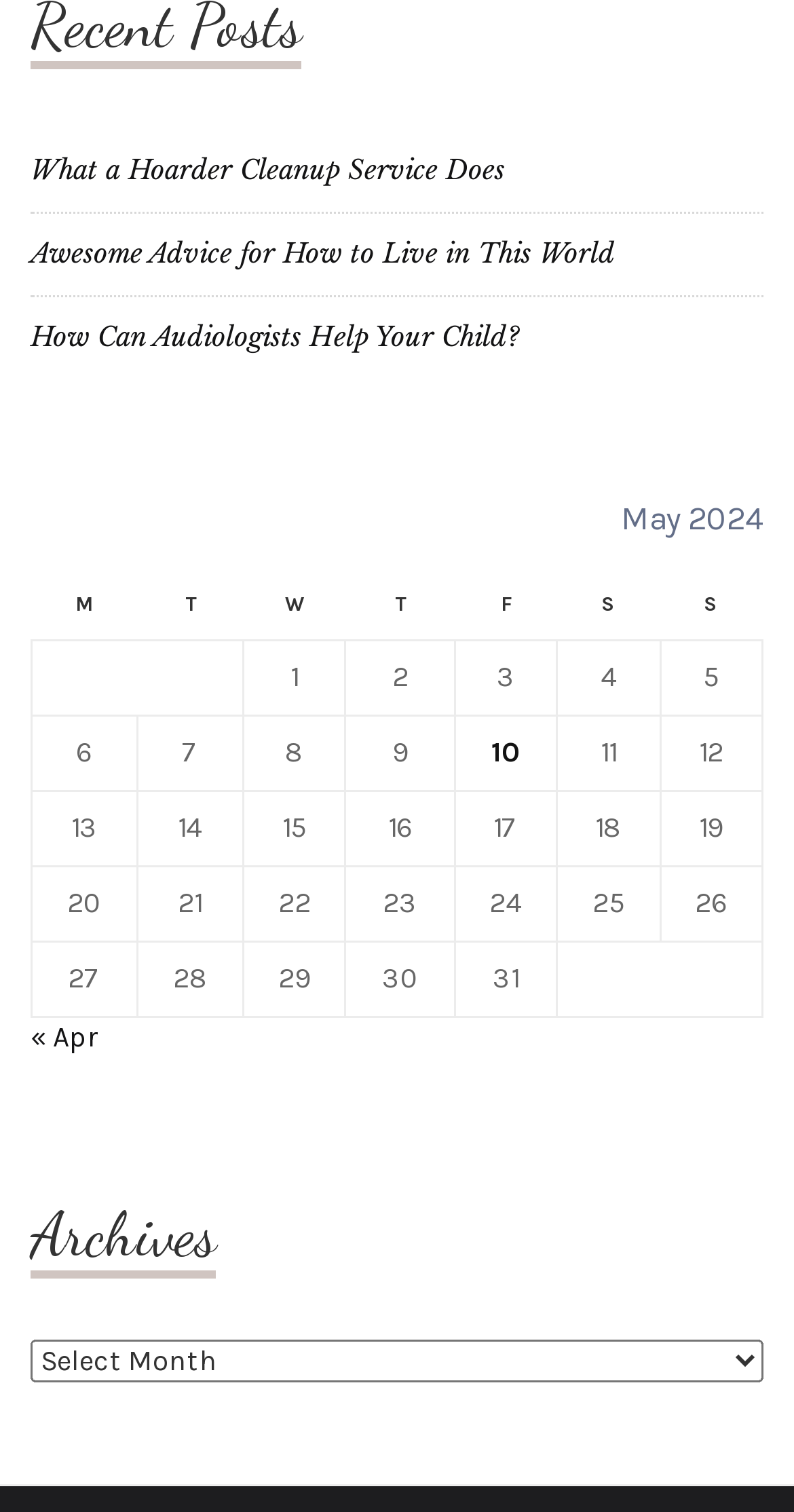Given the element description "10" in the screenshot, predict the bounding box coordinates of that UI element.

[0.619, 0.486, 0.655, 0.509]